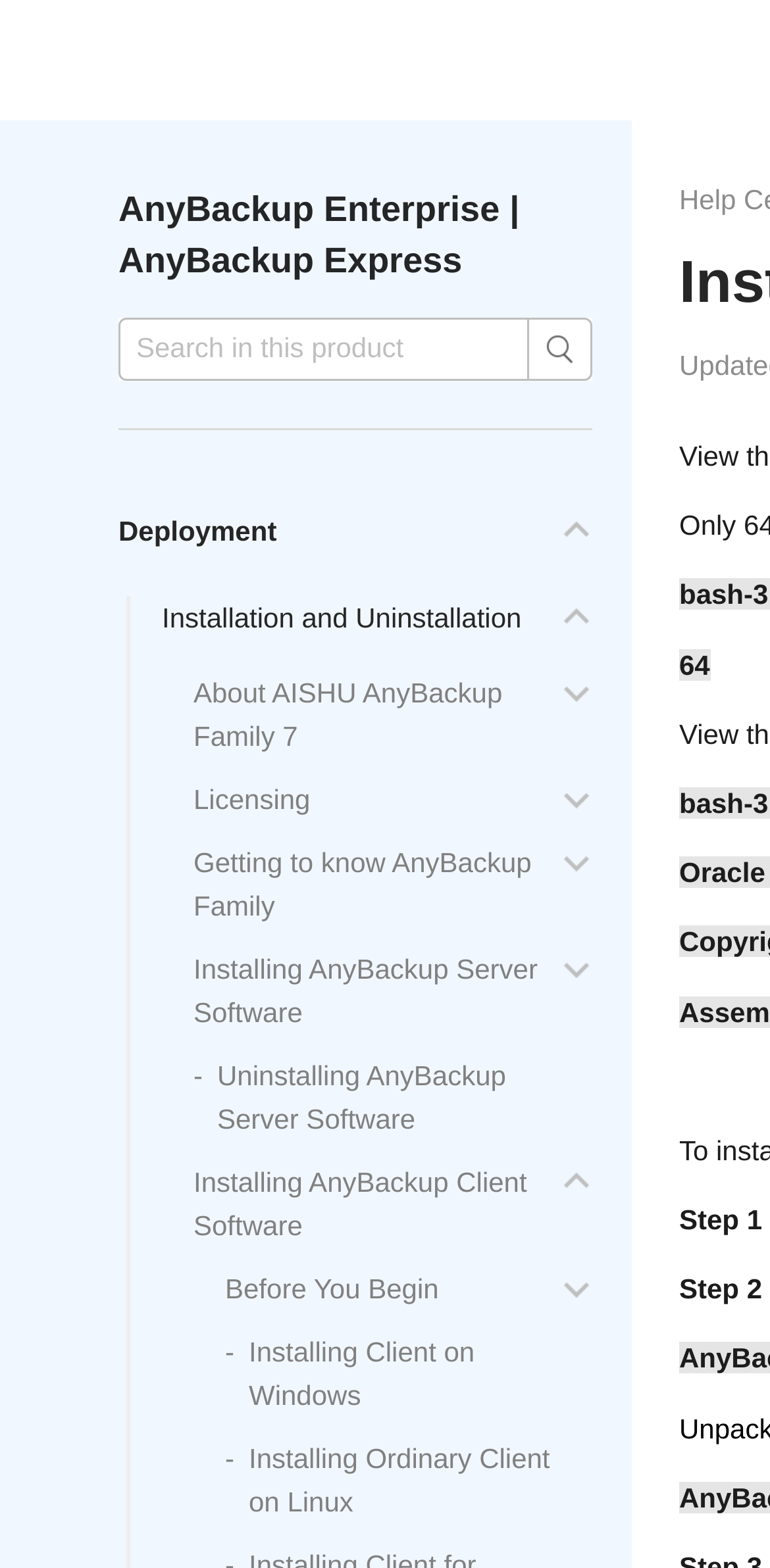Provide a thorough description of this webpage.

The webpage is about installing Ordinary Client on Solaris. At the top left, there are four static text elements: "Services & Support", "Community", "Partners", and "About AISHU", arranged vertically. 

To the right of these elements, there is a static text "AnyBackup Enterprise | AnyBackup Express" followed by a search textbox labeled "Search in this product". Below the search box, there is a static text "Deployment". 

Further down, there are several links related to AnyBackup Family, including "About AISHU AnyBackup Family 7", "Licensing", "Getting to know AnyBackup Family", "Installing AnyBackup Server Software", "Uninstalling AnyBackup Server Software", "Installing AnyBackup Client Software", and "Before You Begin". 

The links are arranged vertically, with "Installing AnyBackup Client Software" being the sixth link from the top. Below this link, there are two more links: "Installing Client on Windows" and "Installing Ordinary Client on Linux". 

At the top right, there are two static text elements: "64" and a series of step indicators, including "Step 1" and "Step 2", which are likely part of a tutorial or guide.